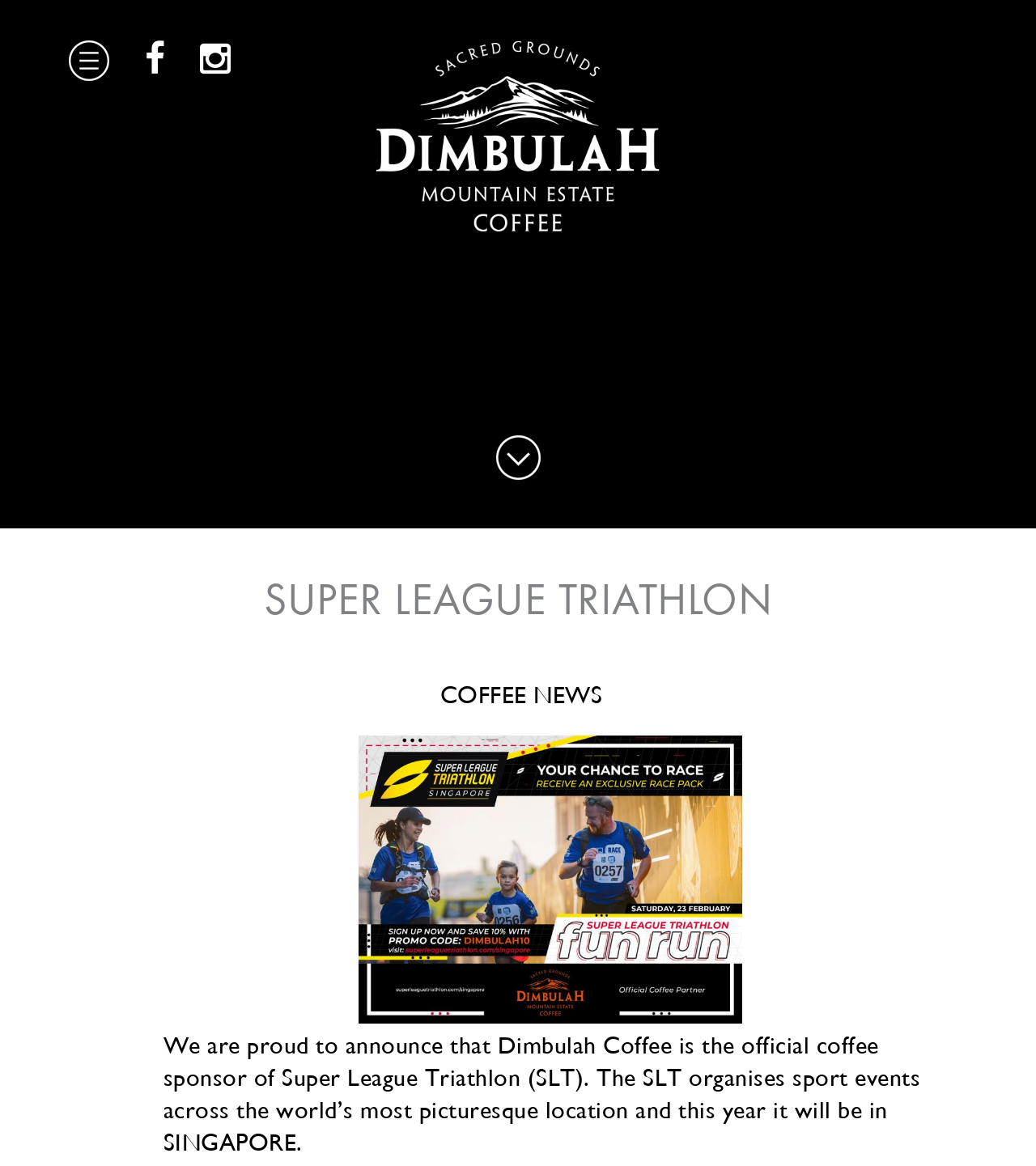Where is the Super League Triathlon event taking place this year?
Provide a thorough and detailed answer to the question.

I found a static text element 'We are proud to announce that Dimbulah Coffee is the official coffee sponsor of Super League Triathlon (SLT). The SLT organises sport events across the world’s most picturesque location and this year it will be in SINGAPORE.' which mentions that the event is taking place in Singapore this year.